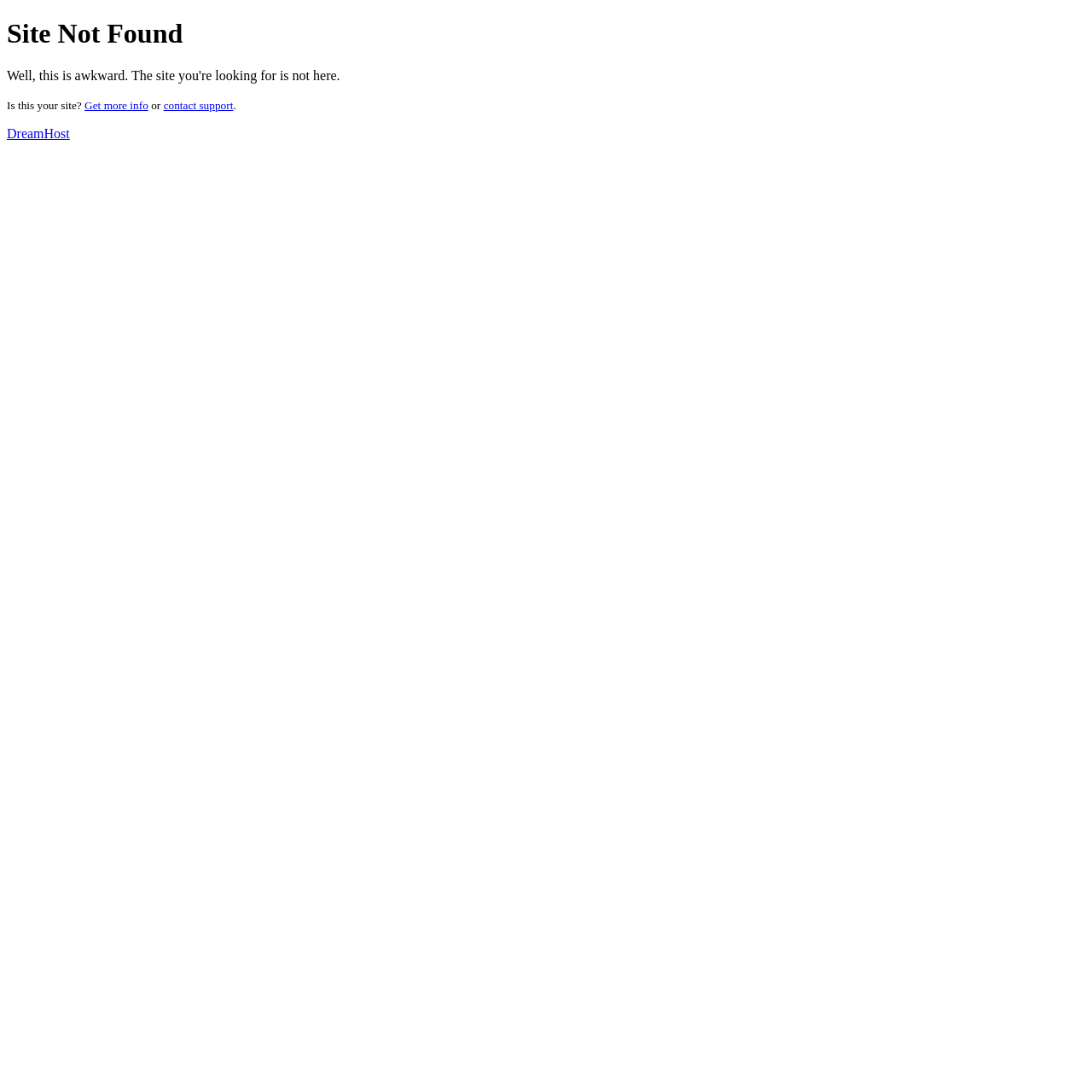Please answer the following question as detailed as possible based on the image: 
What are the options for the site owner?

The webpage provides two options for the site owner: 'Get more info' and 'contact support', which can be used to resolve the issue of the website not being found.